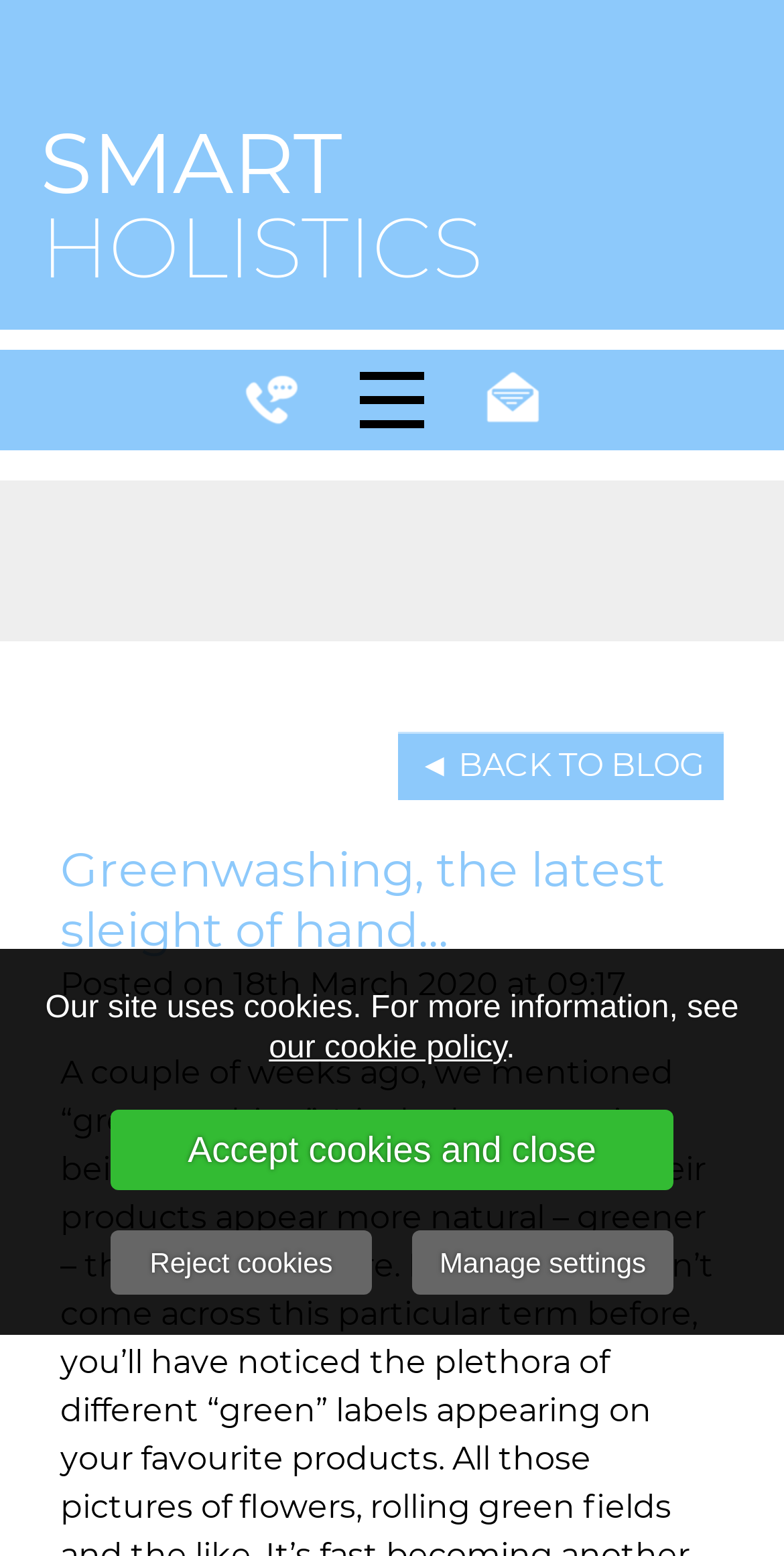How many buttons are there in the menu?
Look at the image and answer the question using a single word or phrase.

3